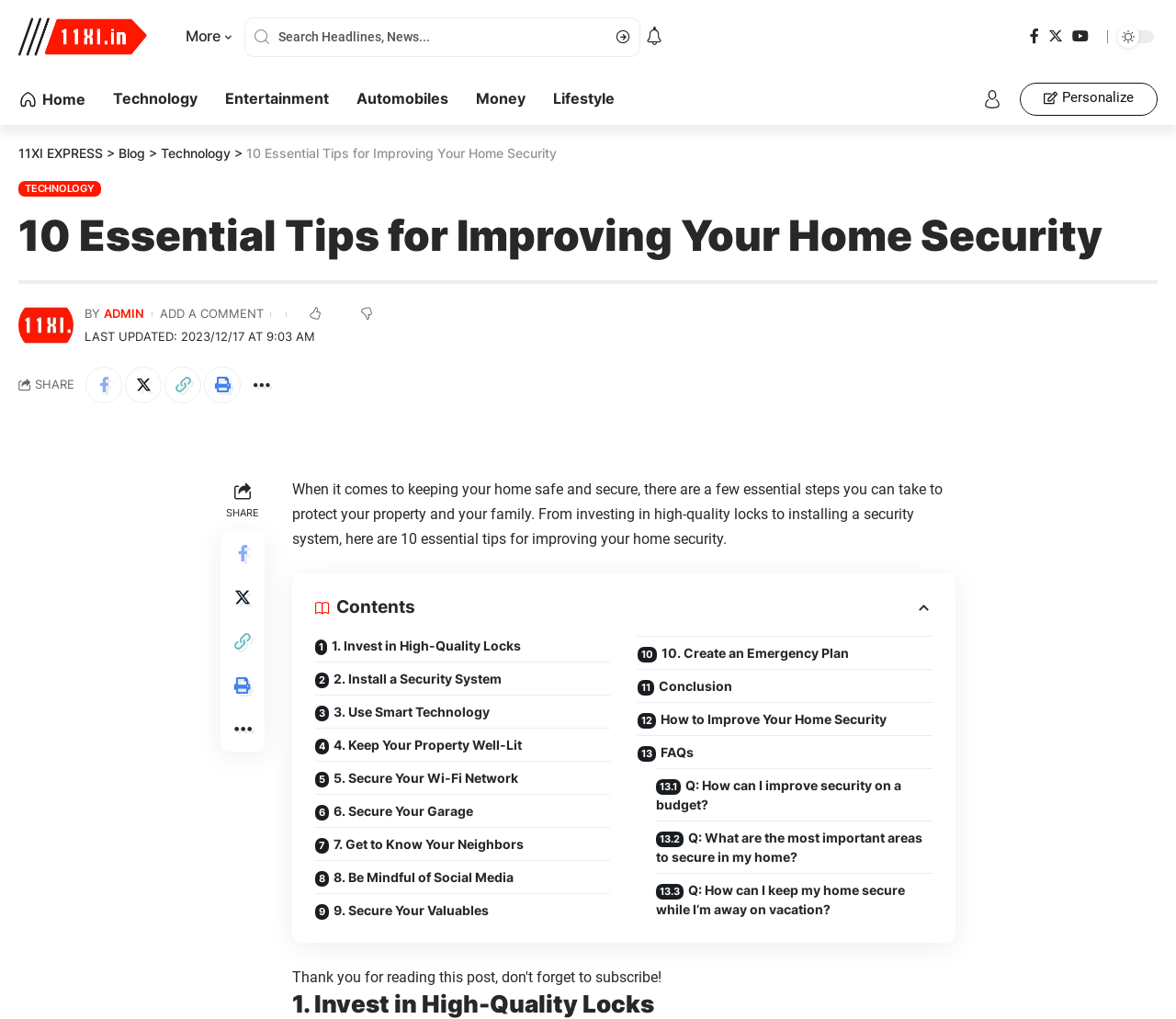What is the purpose of the 'Search' button?
Answer the question with a detailed explanation, including all necessary information.

The 'Search' button is located next to a textbox with a placeholder text 'Search Headlines, News...'. This suggests that the button is intended to allow users to search for specific headlines or news articles on the website.